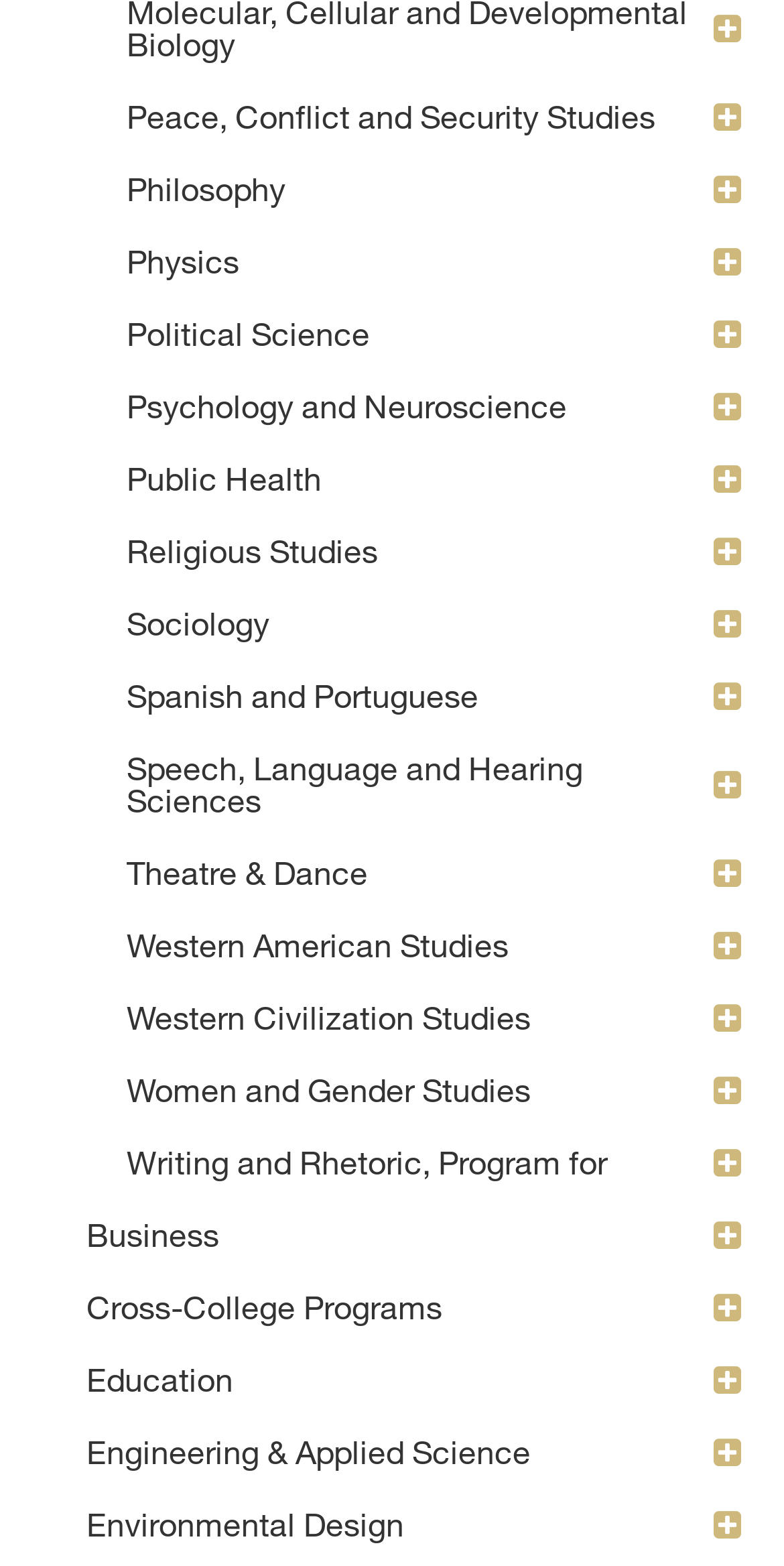Find the bounding box coordinates for the HTML element specified by: "Philosophy".

[0.141, 0.097, 0.962, 0.144]